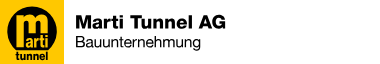Explain in detail what you see in the image.

This image features the logo and name of "Marti Tunnel AG," a construction company ("Bauunternehmung") based in Switzerland. The design showcases a bold, stylized letter "m" in yellow on a black circular background, reflecting a modern and professional aesthetic. The company name is prominently displayed in large, clear fonts, emphasizing its identity in the construction industry. The composition of the logo suggests reliability and expertise, aligning with the company's role in tunnel construction and engineering projects.